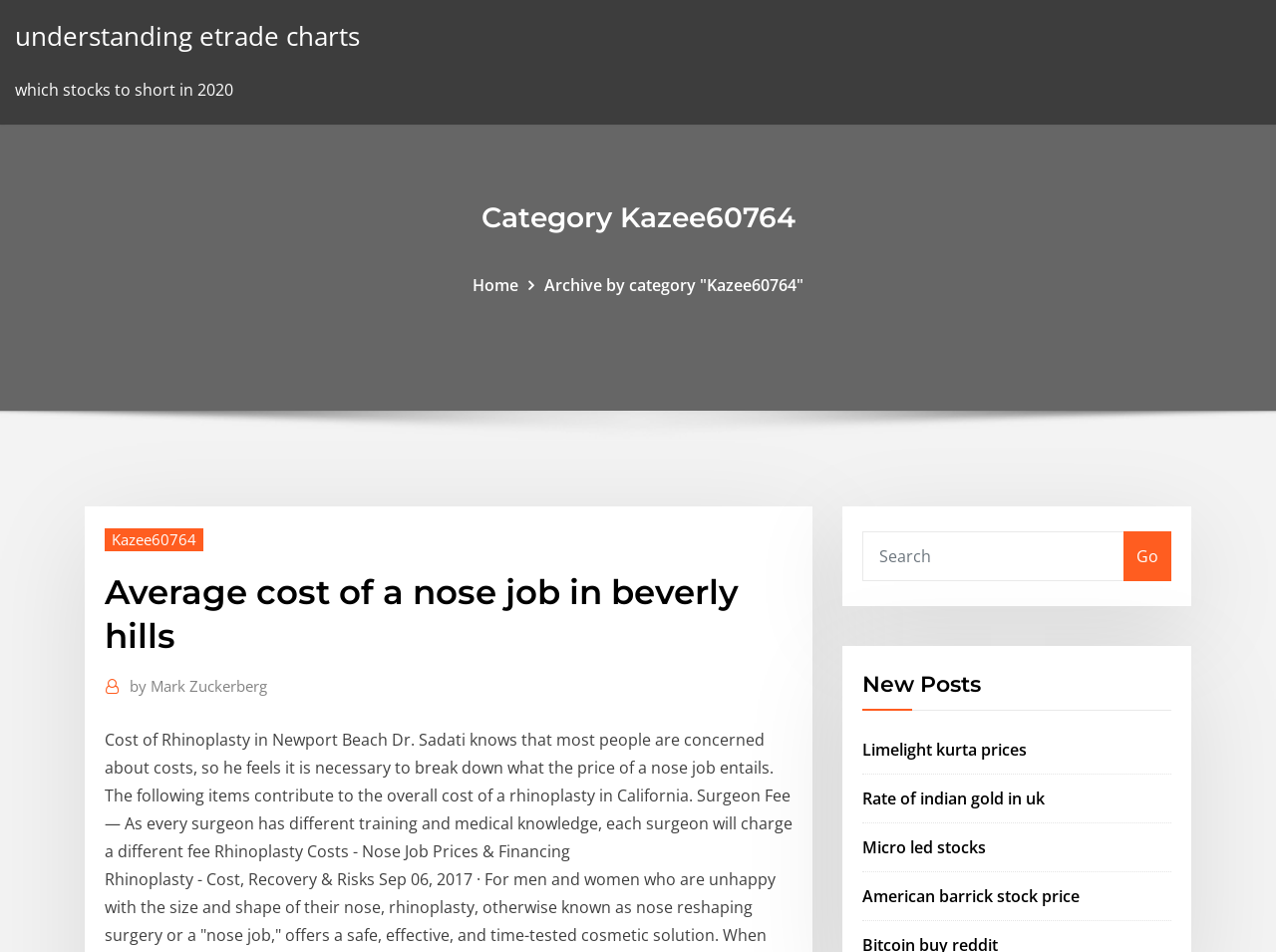What is the purpose of the textbox? From the image, respond with a single word or brief phrase.

Search